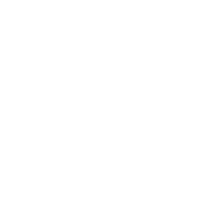What is the color of the product?
Please give a well-detailed answer to the question.

The product features a rich, golden hue, which suggests a sun-kissed glow and is likely to appeal to those looking for a natural-looking tan.